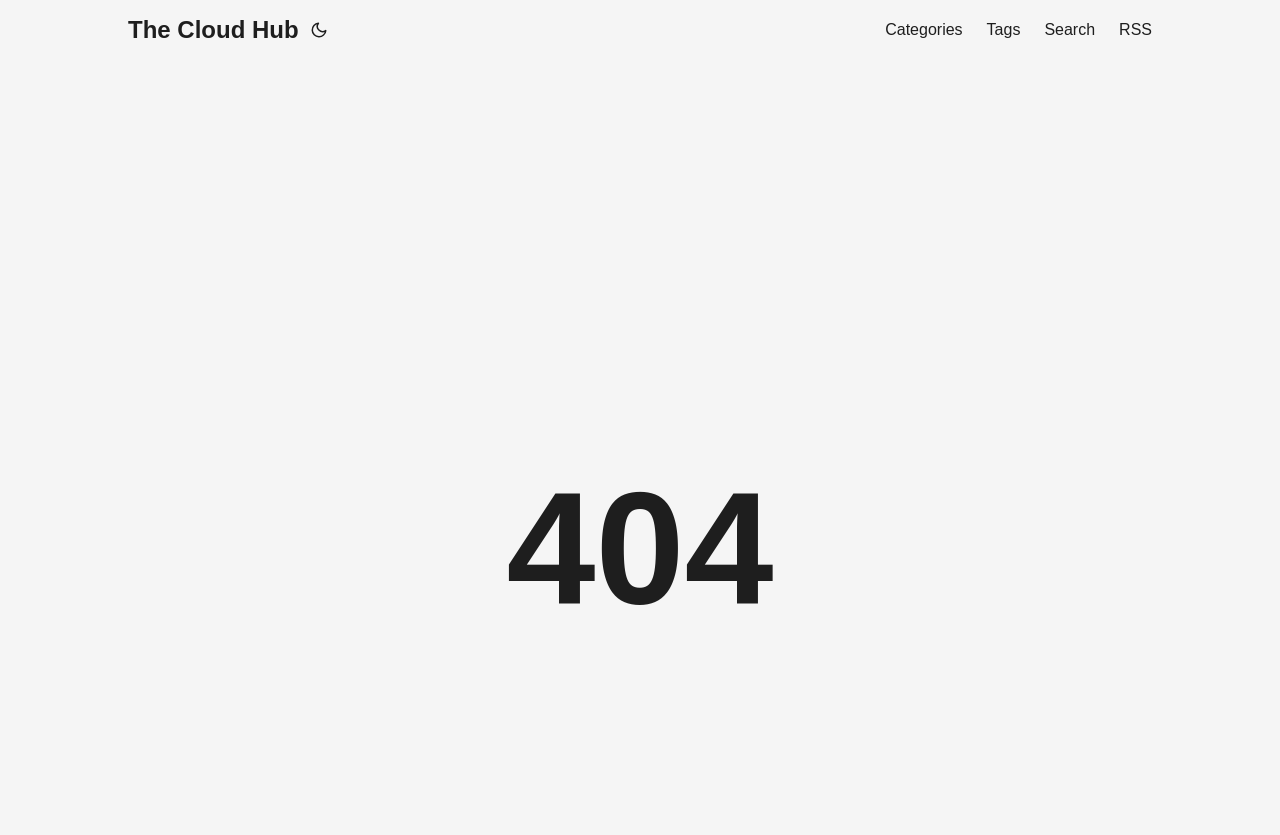What is the error code displayed on the page?
From the screenshot, provide a brief answer in one word or phrase.

404